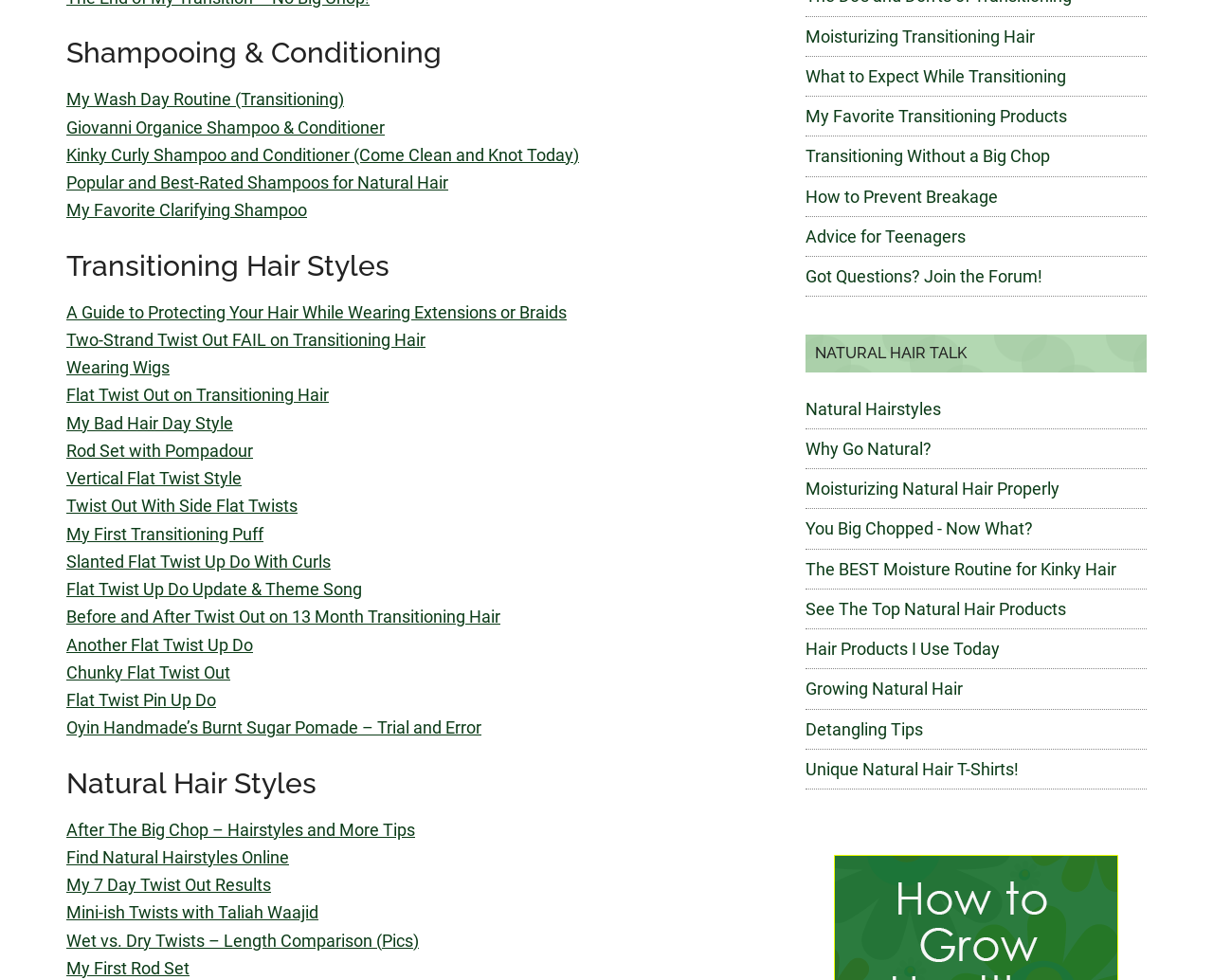Answer with a single word or phrase: 
What is the 'Got Questions? Join the Forum!' link for?

To join a forum